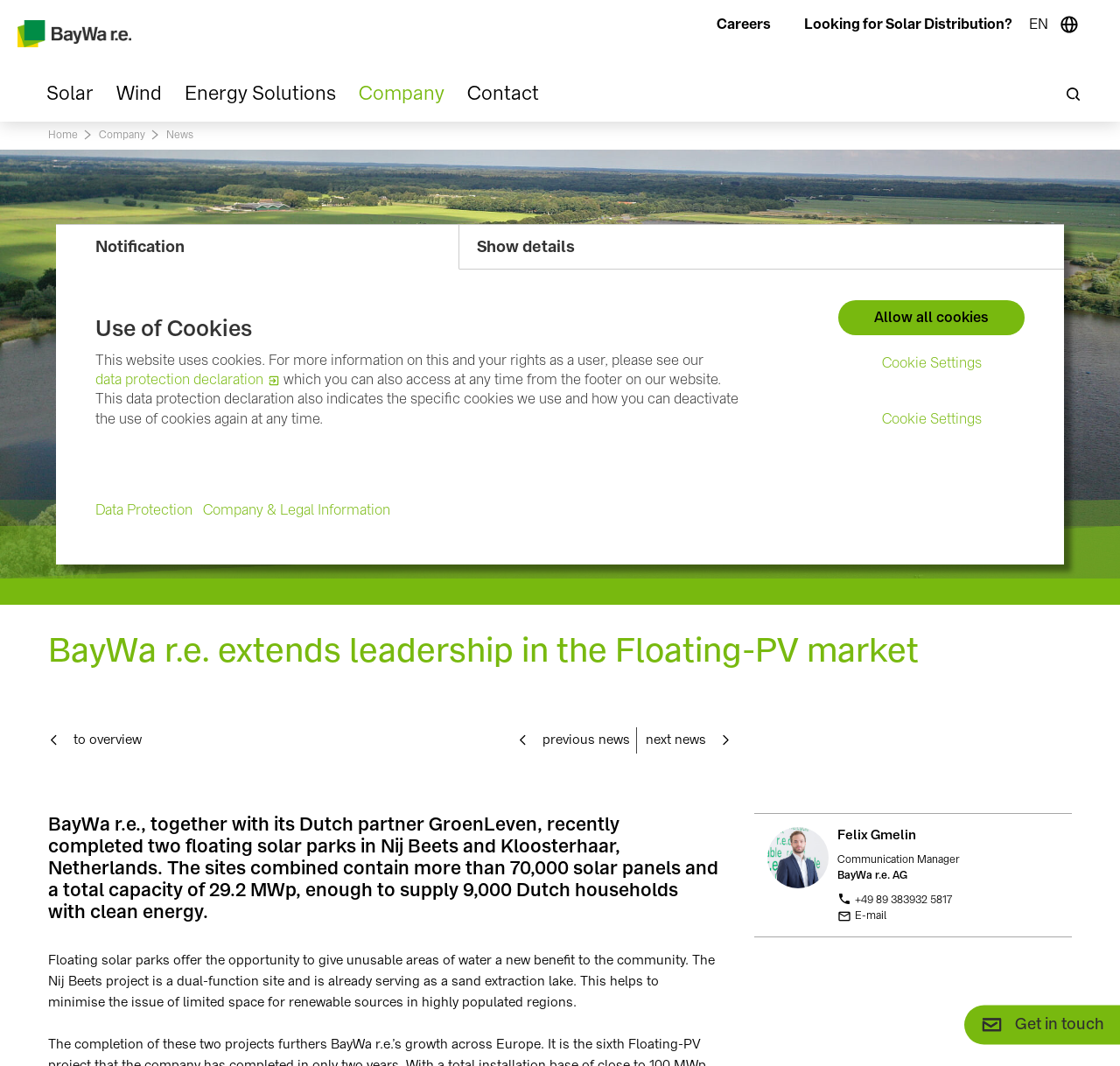Based on the image, give a detailed response to the question: What is the name of the Communication Manager?

I found the name of the Communication Manager by looking at the bottom of the webpage, where it lists the contact information, including the name 'Felix Gmelin' with the title 'Communication Manager'.